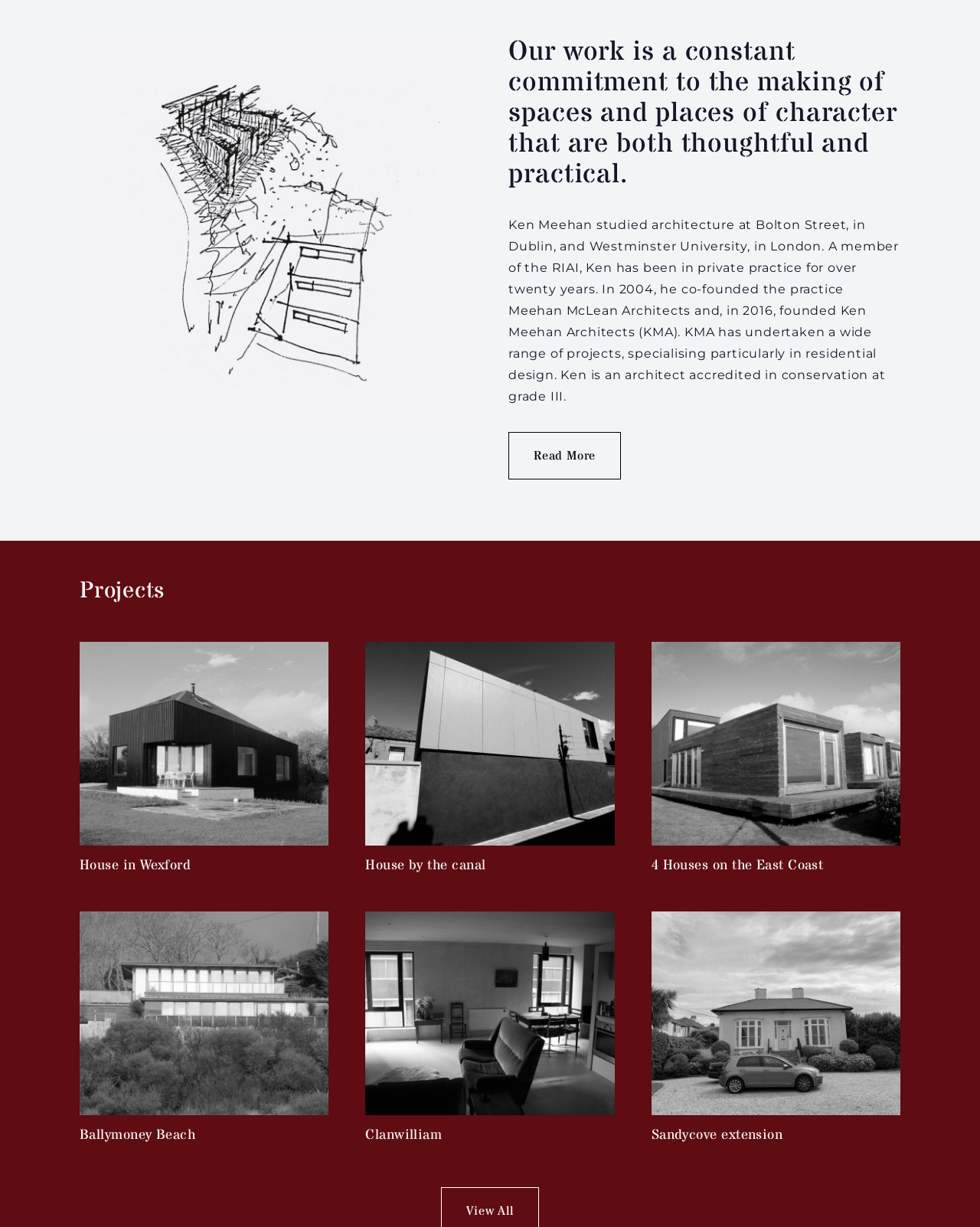Determine the bounding box for the UI element that matches this description: "Ballymoney Beach".

[0.081, 0.743, 0.335, 0.937]